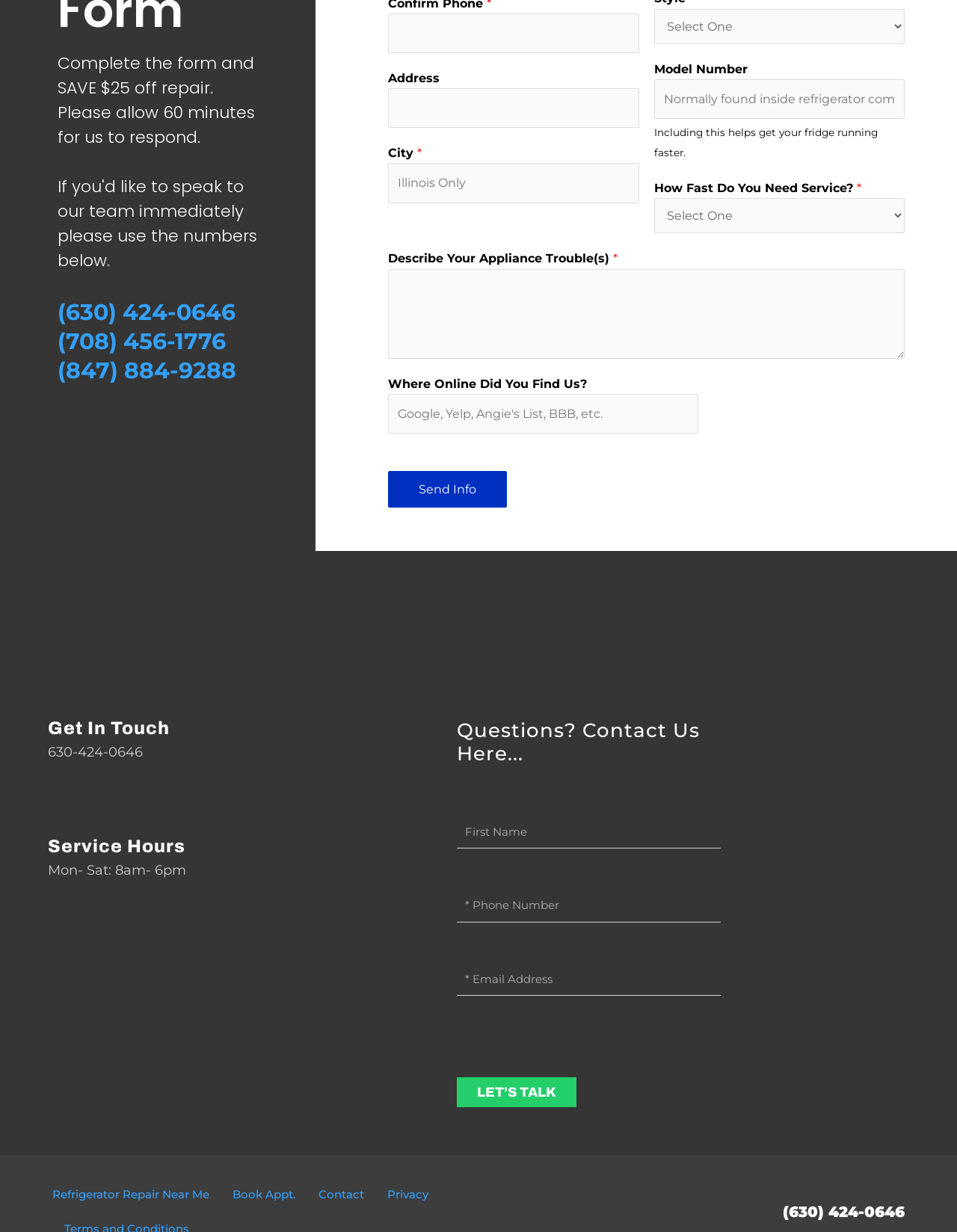What is the service hour of the company?
Please utilize the information in the image to give a detailed response to the question.

The service hour of the company can be found in the 'Service Hours' section, which is located below the 'Get In Touch' section. The static text 'Mon-Sat: 8am-6pm' indicates the service hour of the company.